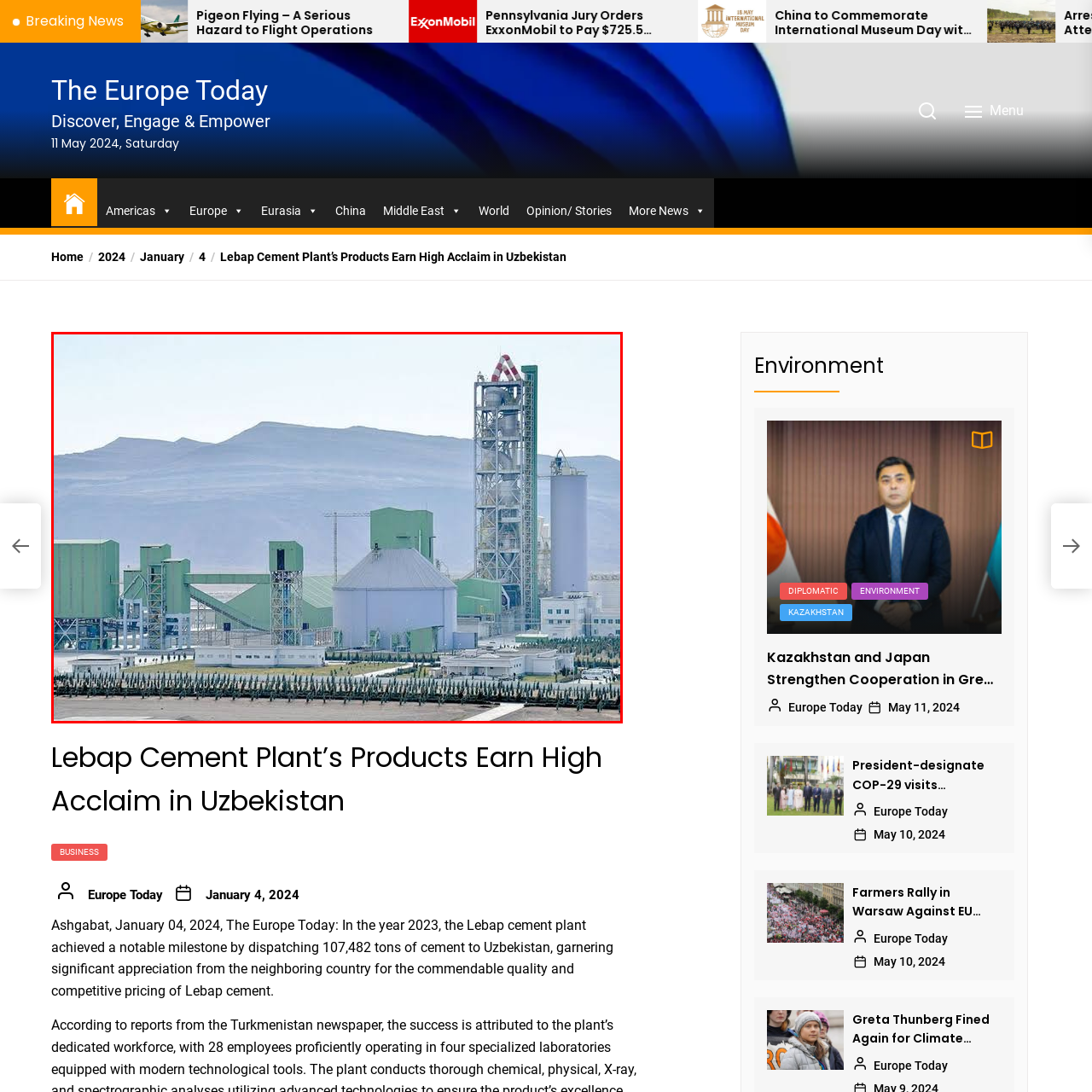Create a detailed narrative of the scene depicted inside the red-outlined image.

The image showcases the impressive Lebap Cement Plant, a significant industrial facility recognized for its role in cement production in Uzbekistan. Surrounded by a mountainous backdrop, the plant features tall silos and processing towers, characterized by its sleek green and white structures, symbolizing modern industrial architecture. The sight reflects the plant's capacity to produce high-quality cement, contributing to substantial economic growth. In 2023, the facility achieved a milestone by dispatching over 107,000 tons of cement, gaining acclaim for its commendable quality and competitive pricing, further solidifying its position in the regional market.